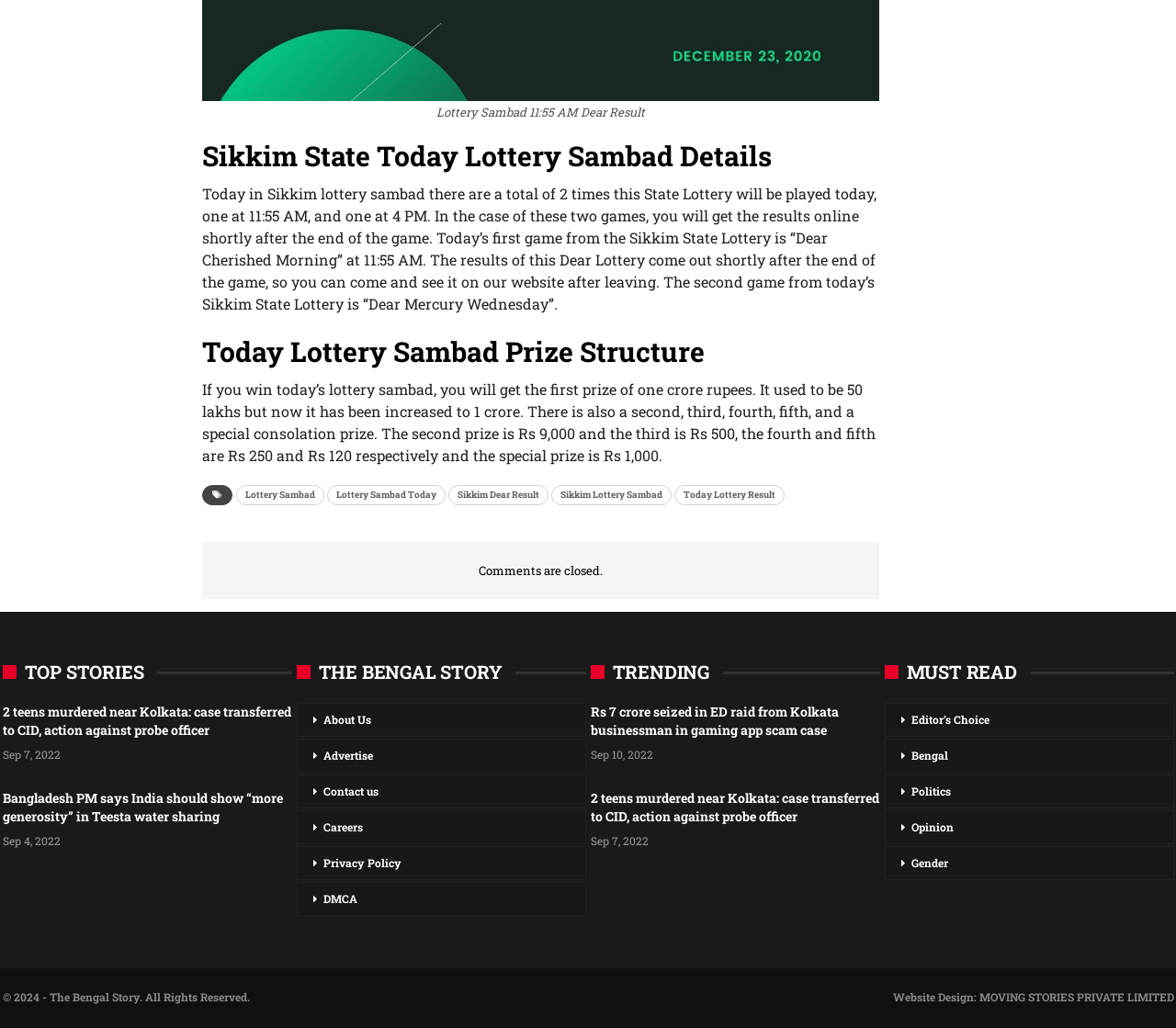Respond to the following question using a concise word or phrase: 
What is the name of the second game from today's Sikkim State Lottery?

Dear Mercury Wednesday